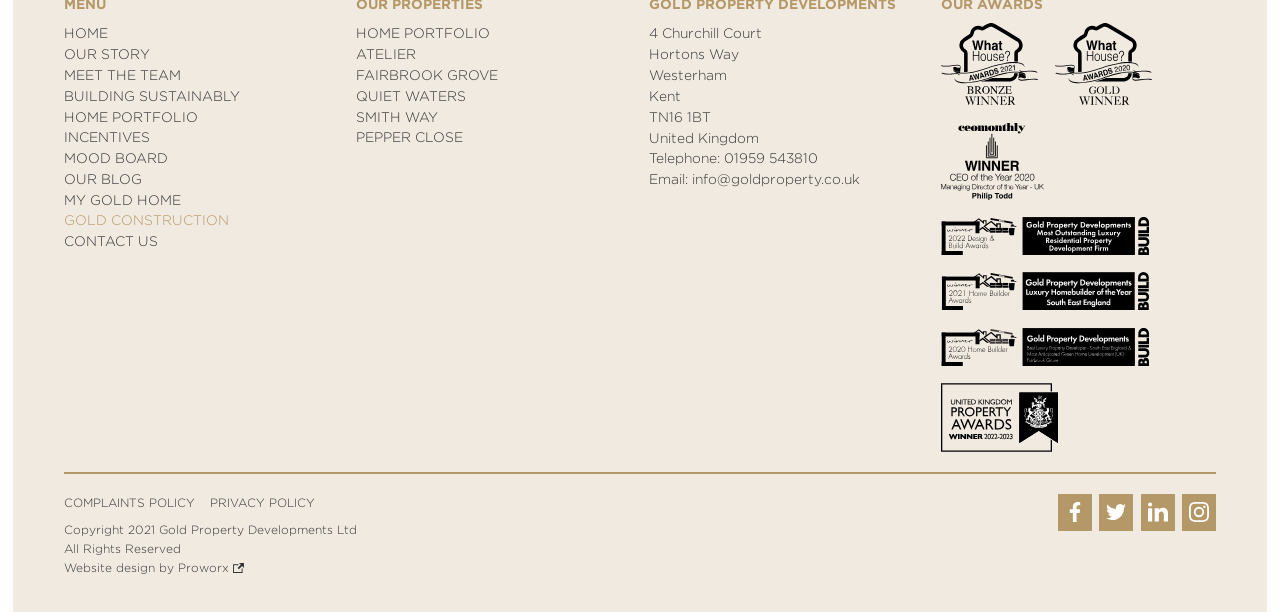Based on the element description "WhatHouse? 2021 Bronze Award What-House-Bronze-Award-2021", predict the bounding box coordinates of the UI element.

[0.735, 0.038, 0.811, 0.172]